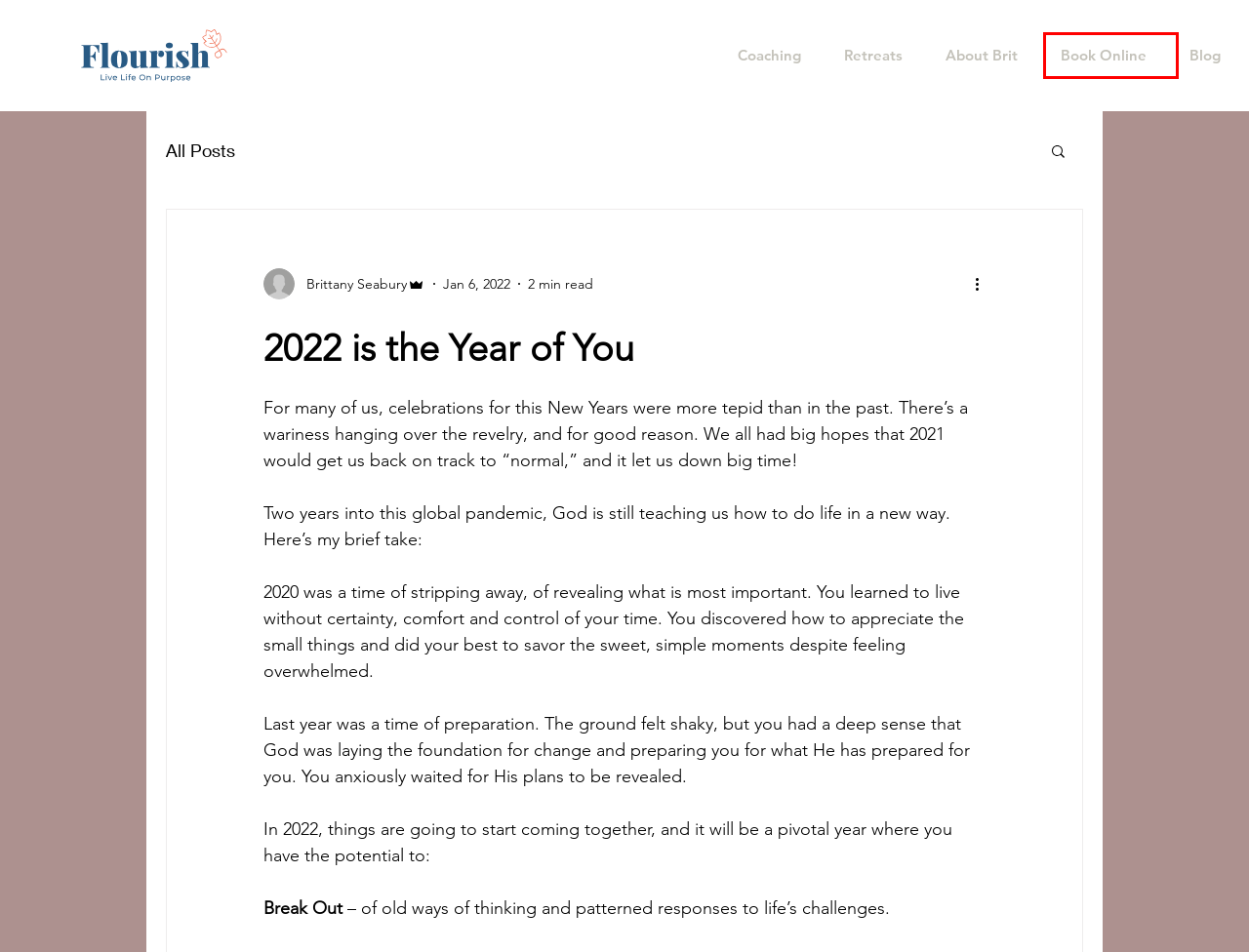Look at the given screenshot of a webpage with a red rectangle bounding box around a UI element. Pick the description that best matches the new webpage after clicking the element highlighted. The descriptions are:
A. Intro Chat | Flourish Coaching
B. Retreats | Flourish Coaching
C. Services | Flourish Coaching
D. Blog | Flourish Coaching Services
E. Stopping a rapid descent
F. Book Online | Flourish Coaching Services
G. Three questions to help you process the season you're in
H. About Brittany | Flourish Coaching Services

F